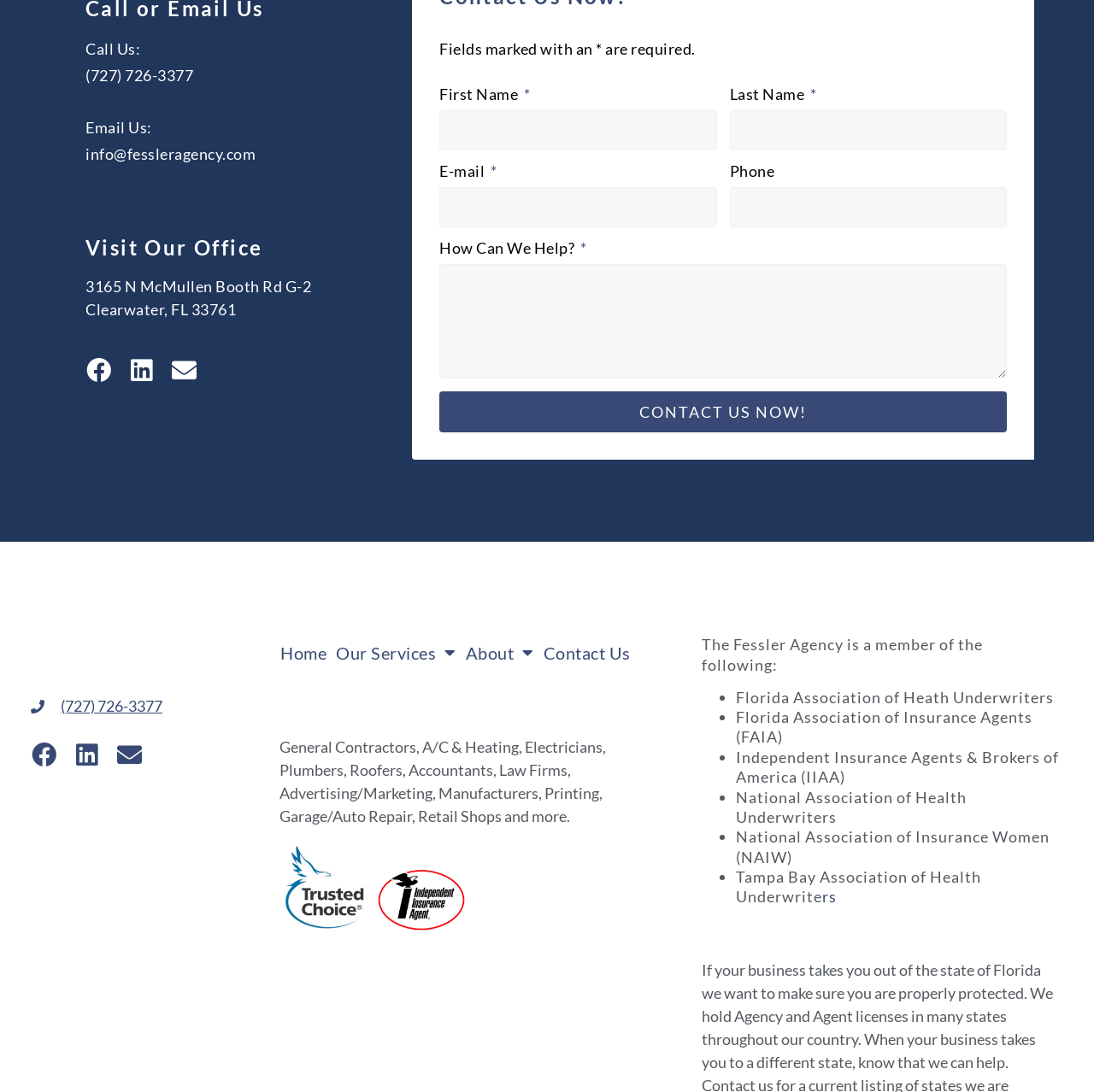Provide the bounding box coordinates of the HTML element described by the text: "(727) 726-3377".

[0.078, 0.06, 0.177, 0.077]